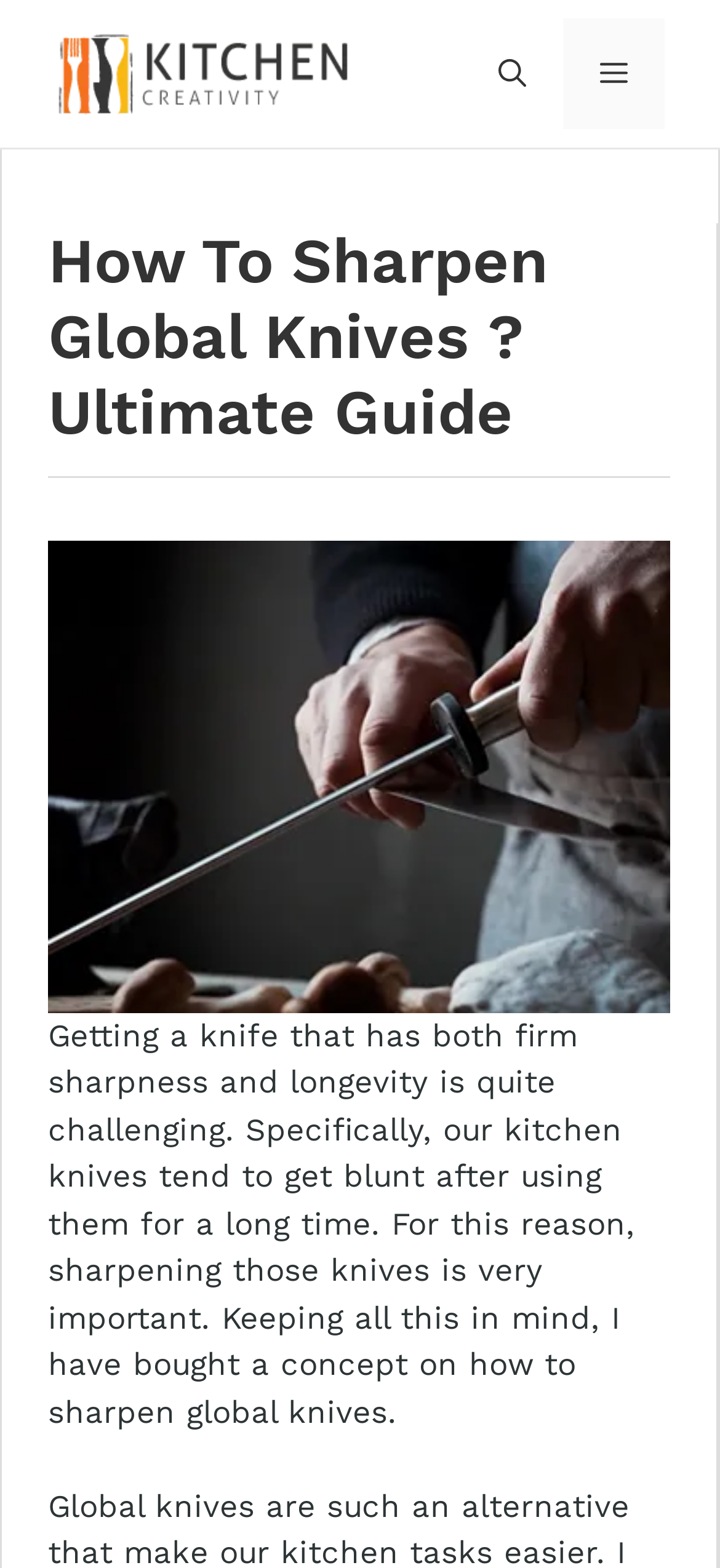Based on the element description Menu, identify the bounding box of the UI element in the given webpage screenshot. The coordinates should be in the format (top-left x, top-left y, bottom-right x, bottom-right y) and must be between 0 and 1.

[0.782, 0.012, 0.923, 0.082]